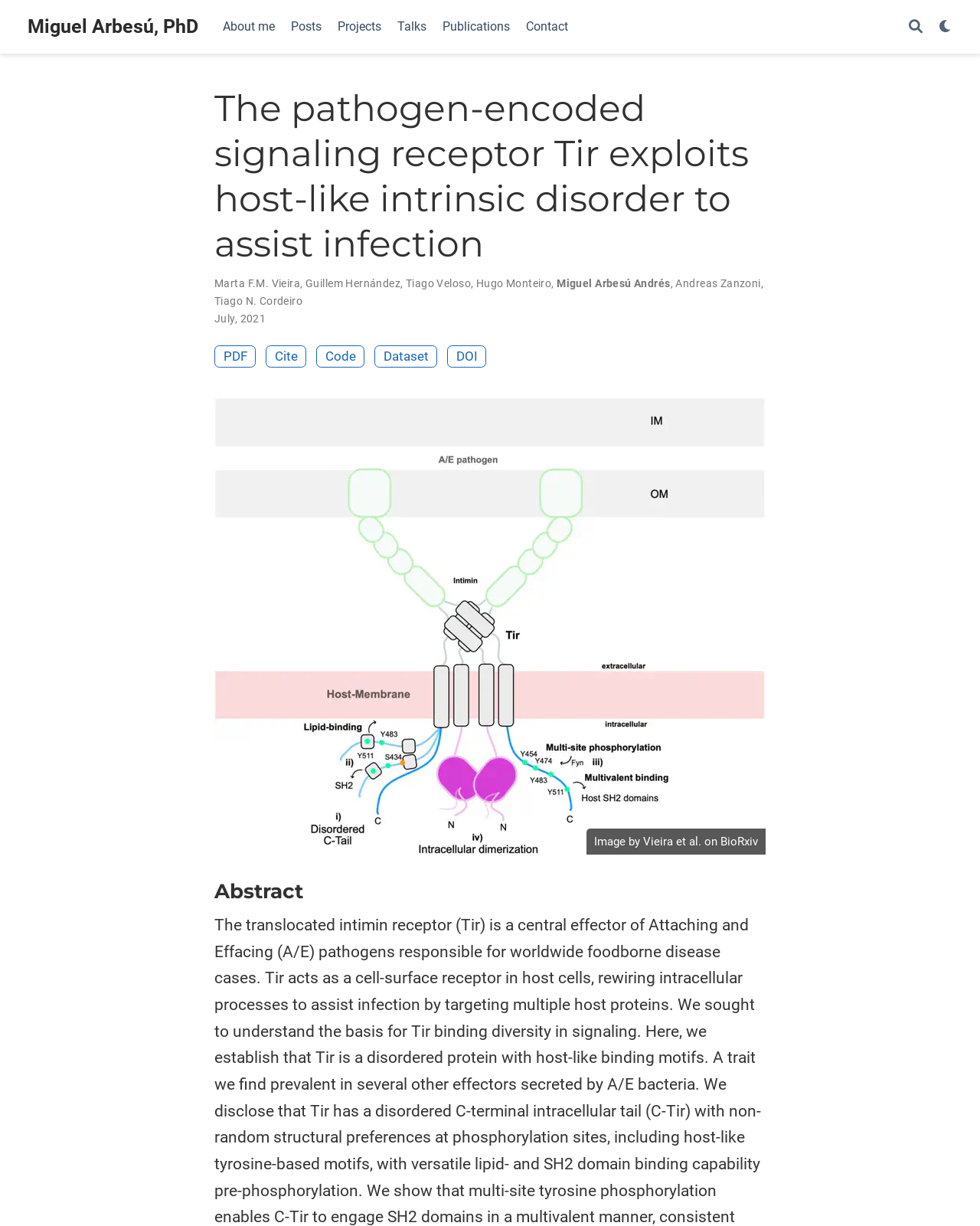Provide the bounding box coordinates of the HTML element described as: "Miguel Arbesú, PhD". The bounding box coordinates should be four float numbers between 0 and 1, i.e., [left, top, right, bottom].

[0.028, 0.009, 0.202, 0.035]